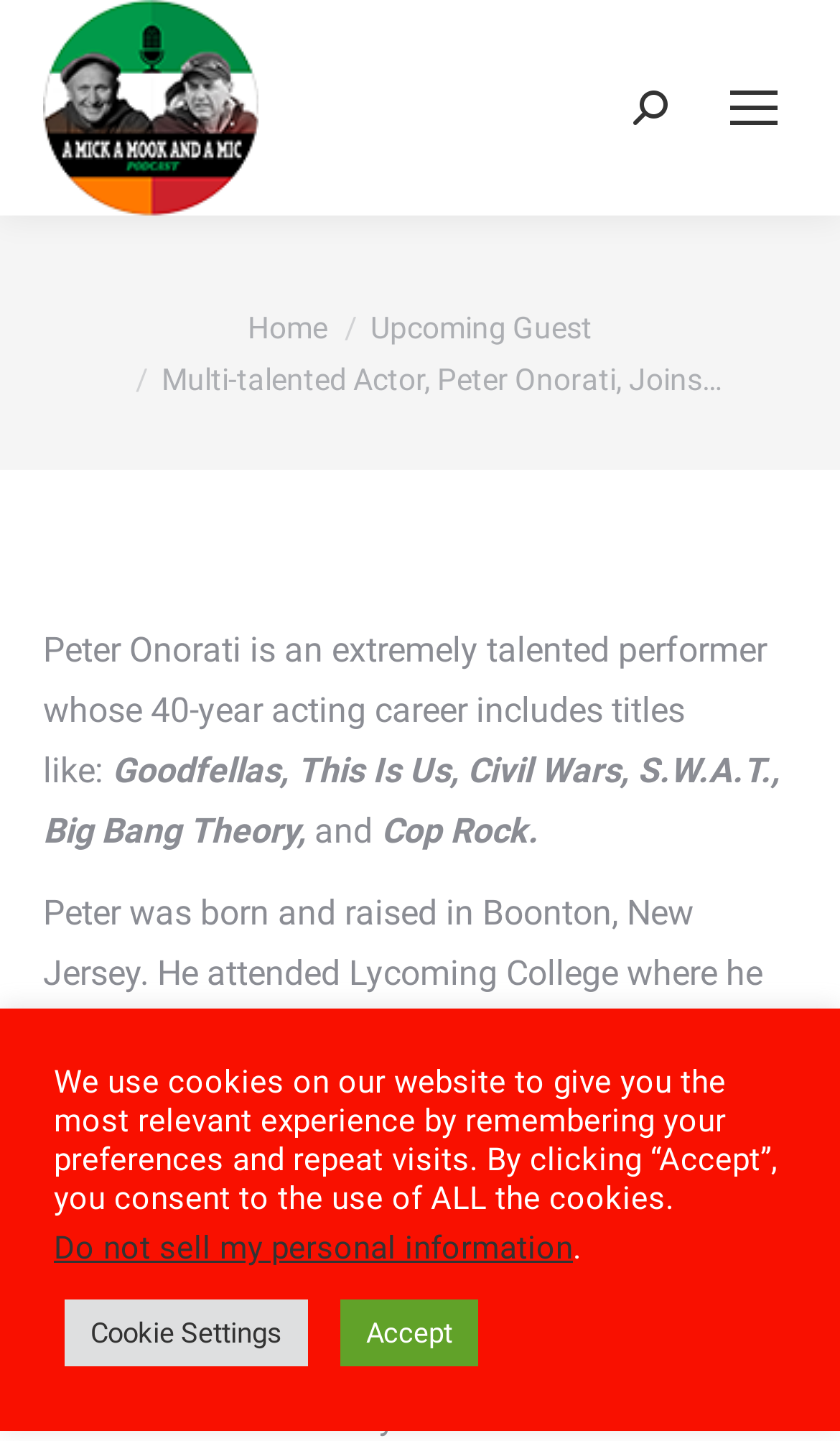Give a concise answer using one word or a phrase to the following question:
How many titles are mentioned in Peter Onorati's acting career?

6